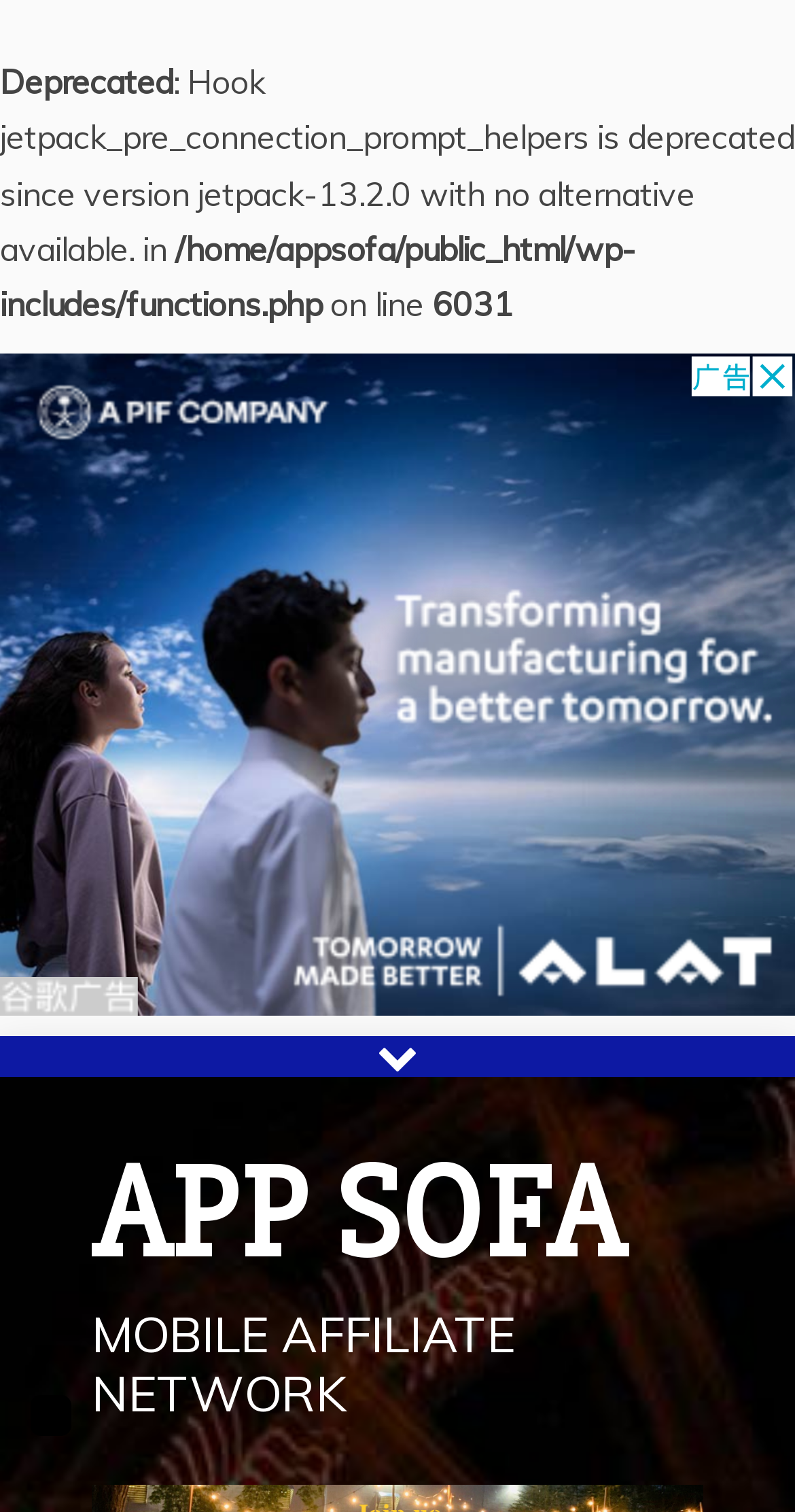What is the line number mentioned in the error message?
Examine the screenshot and reply with a single word or phrase.

6031